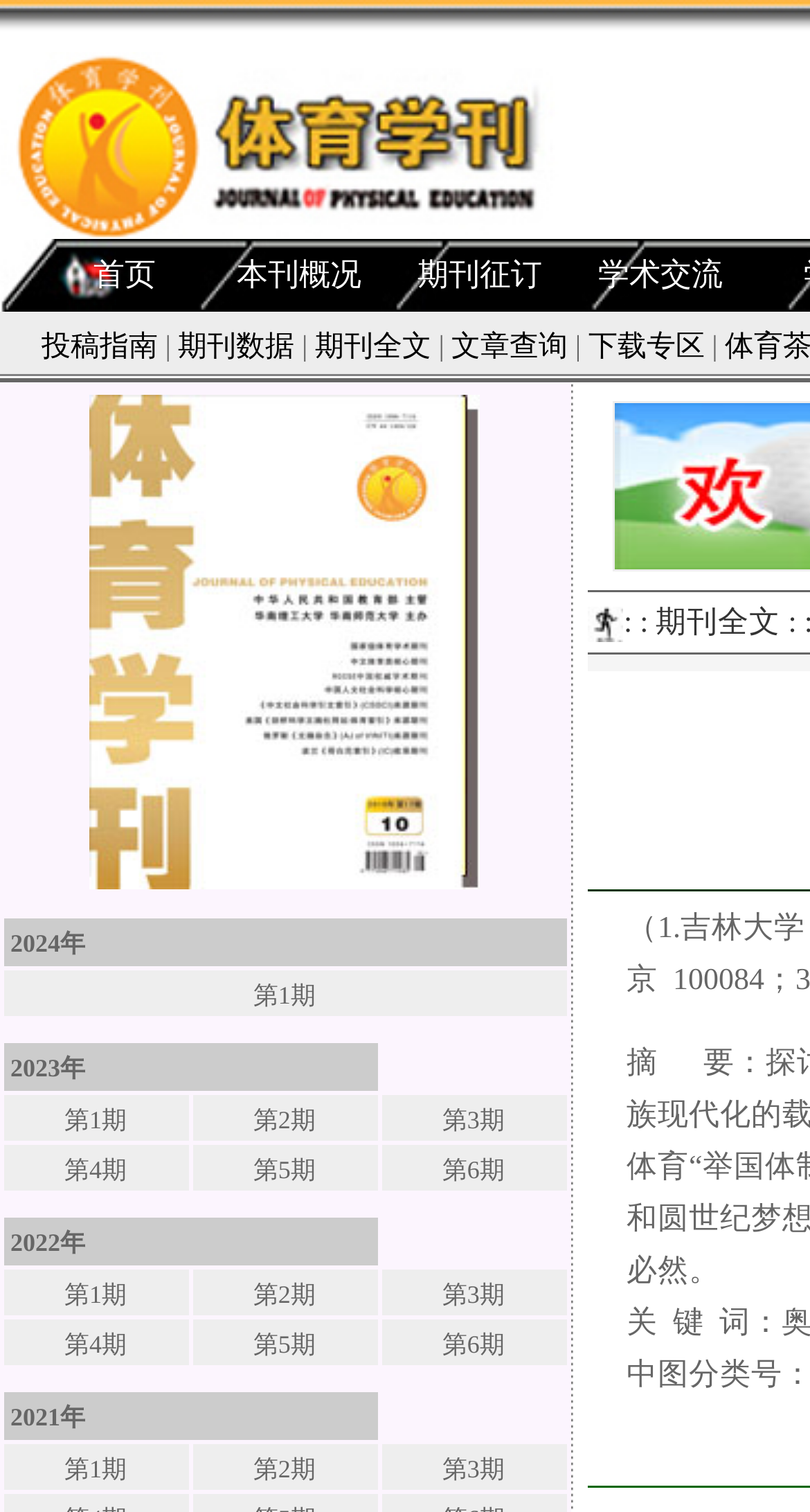Provide a brief response to the question below using a single word or phrase: 
How many image elements are on this webpage?

6